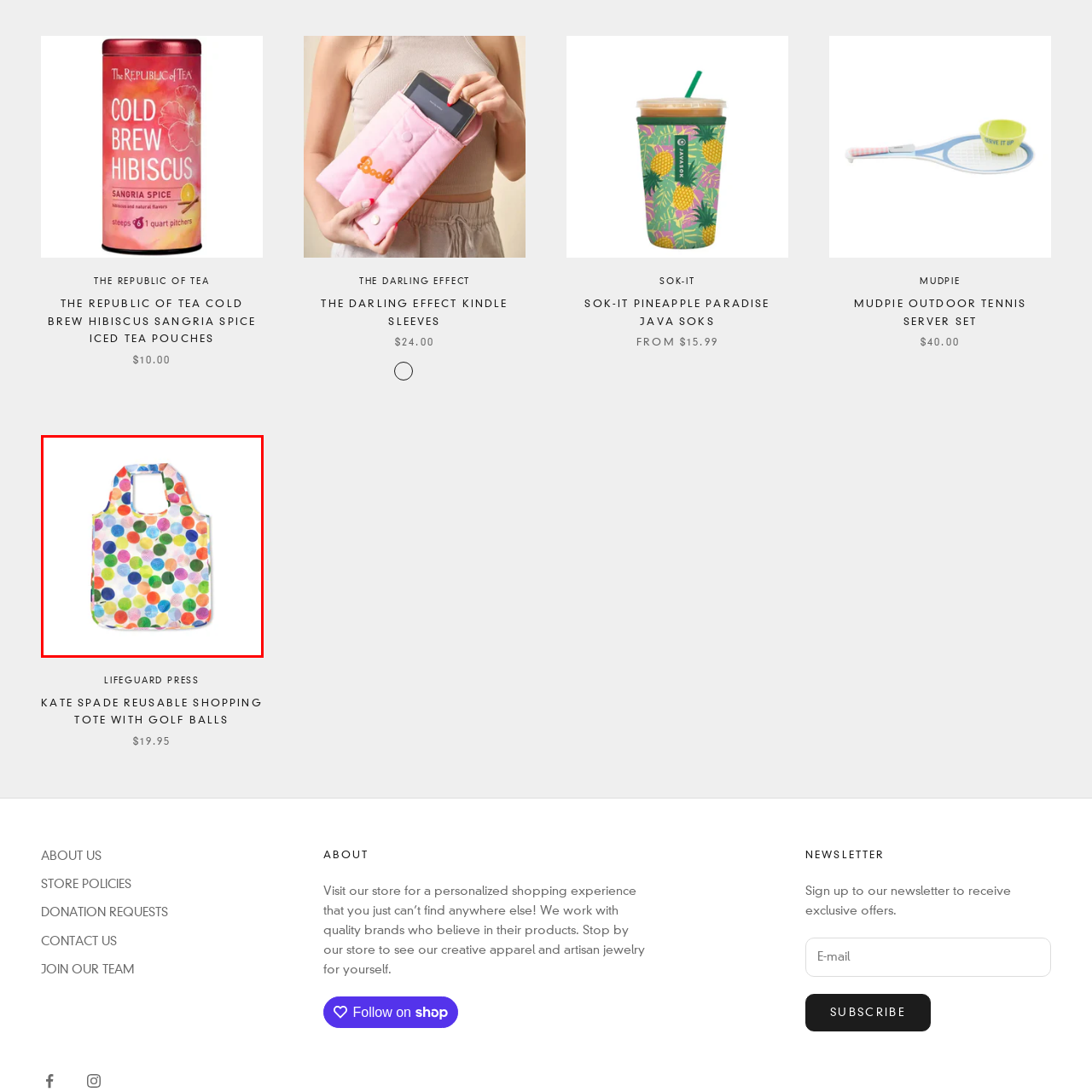Describe thoroughly what is shown in the red-bordered area of the image.

The image showcases a vibrant Kate Spade reusable shopping tote adorned with a playful pattern of colorful dots in various sizes and hues. This eye-catching design features a mix of red, blue, green, yellow, and orange circles against a white background, making it a cheerful and stylish accessory for shopping trips. The tote has a practical shape with a reinforced handle, ensuring durability and ease of use for carrying grocery items or personal belongings. This particular tote is available at a sale price of $19.95, emphasizing both its functionality and fashionable style. The product is part of the Kate Spade collection, reflecting the brand's commitment to quality and fun designs.